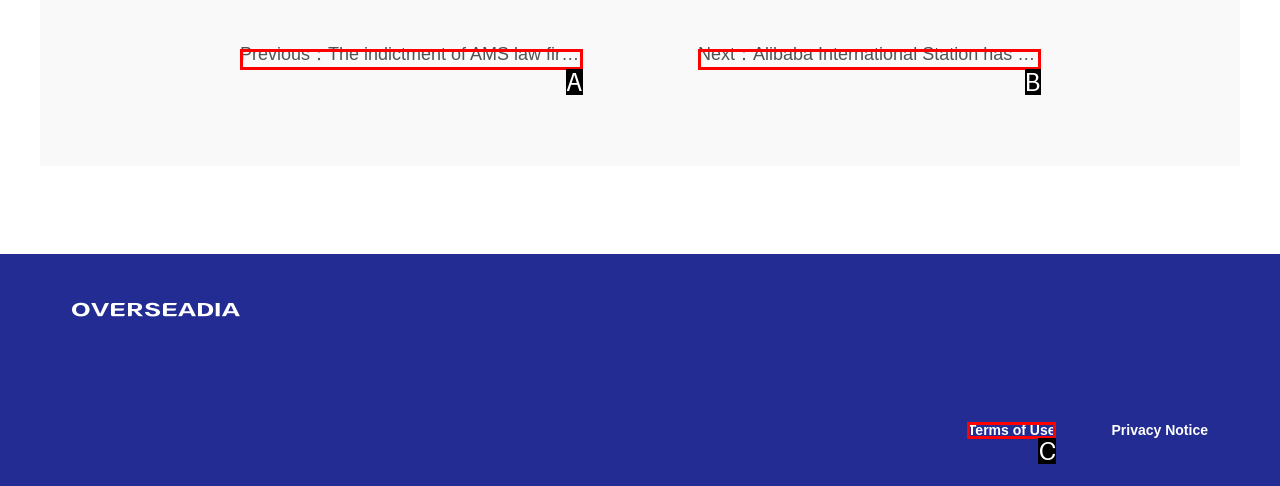Choose the HTML element that aligns with the description: Terms of Use. Indicate your choice by stating the letter.

C